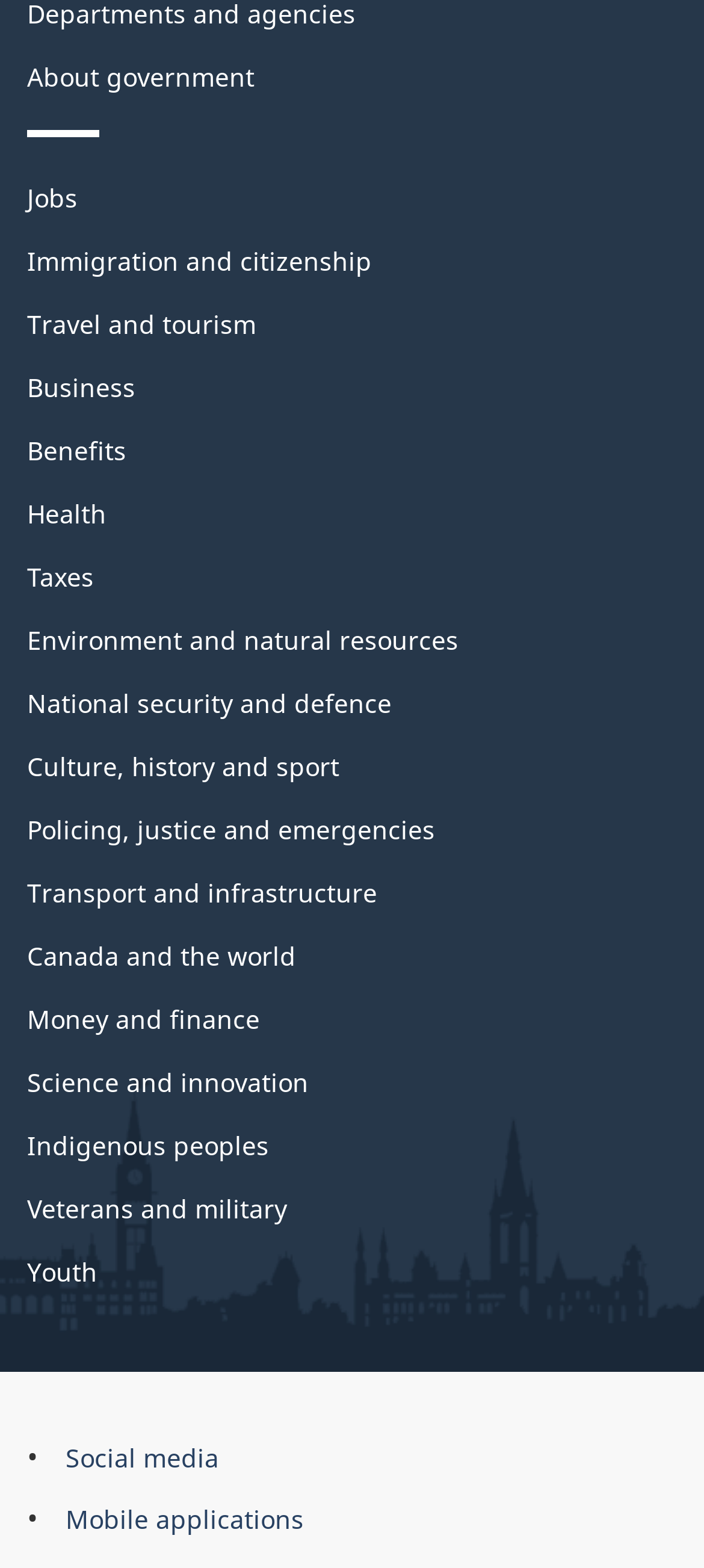Find the bounding box coordinates for the area you need to click to carry out the instruction: "Open Social media". The coordinates should be four float numbers between 0 and 1, indicated as [left, top, right, bottom].

[0.093, 0.919, 0.311, 0.941]